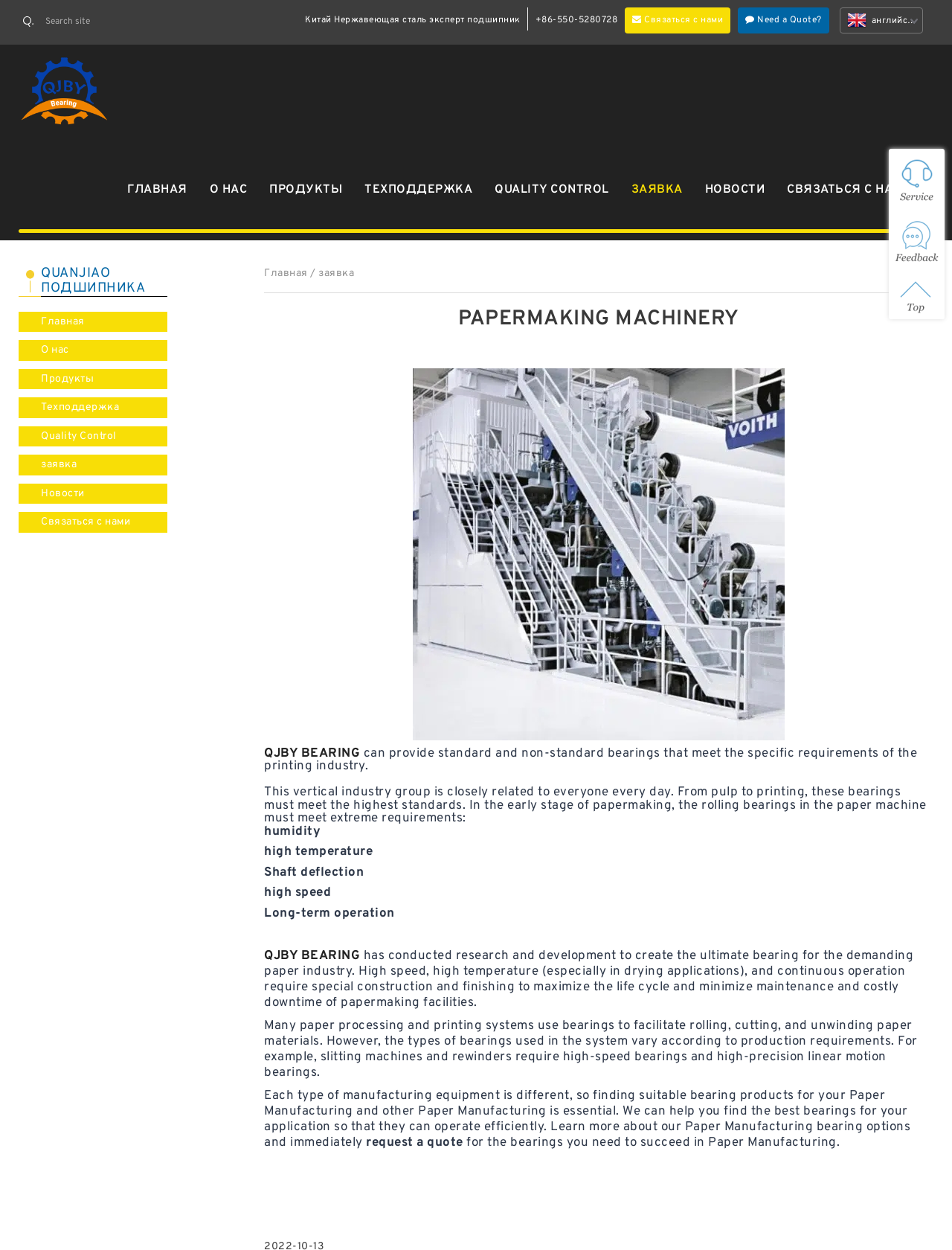What is the topic of the webpage?
Using the visual information, respond with a single word or phrase.

Papermaking Machinery